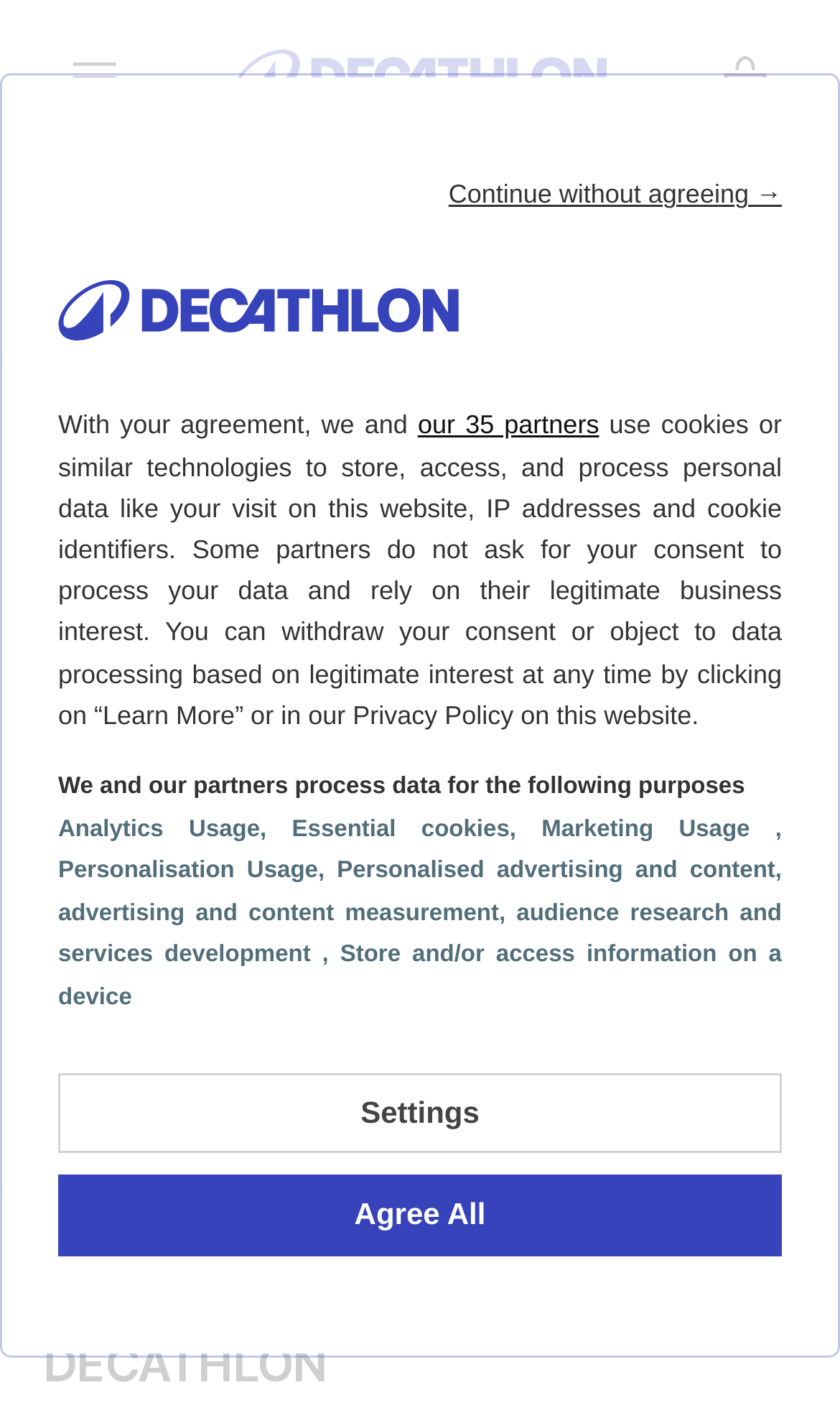Utilize the details in the image to thoroughly answer the following question: What is the purpose of the product?

The product is designed to revitalize the water repellency of mountain attire, which suggests that its purpose is to provide waterproofing functionality.